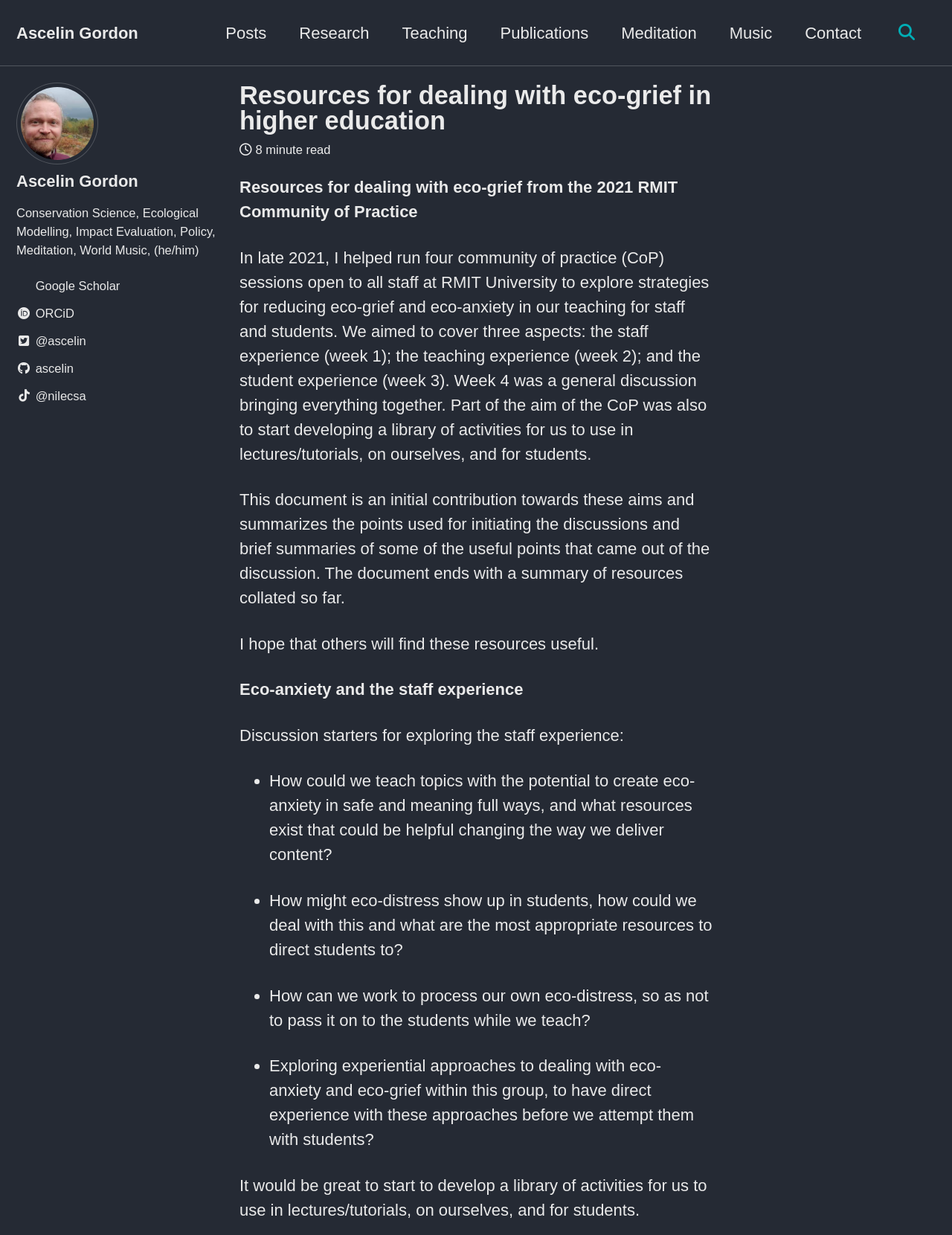What is the author's intention for sharing the resources?
Based on the screenshot, respond with a single word or phrase.

To help others